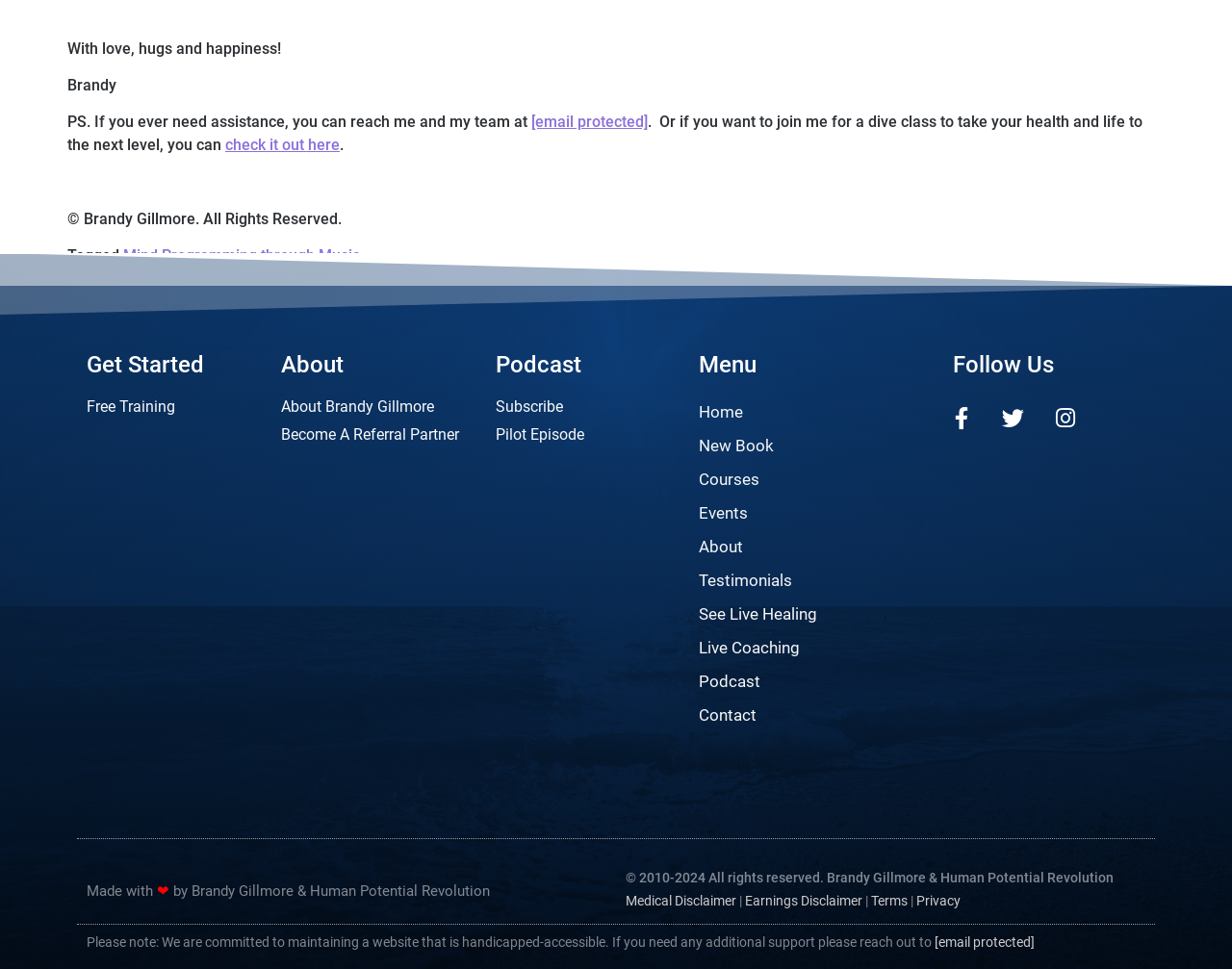Identify the coordinates of the bounding box for the element that must be clicked to accomplish the instruction: "Follow on Facebook".

[0.762, 0.409, 0.798, 0.454]